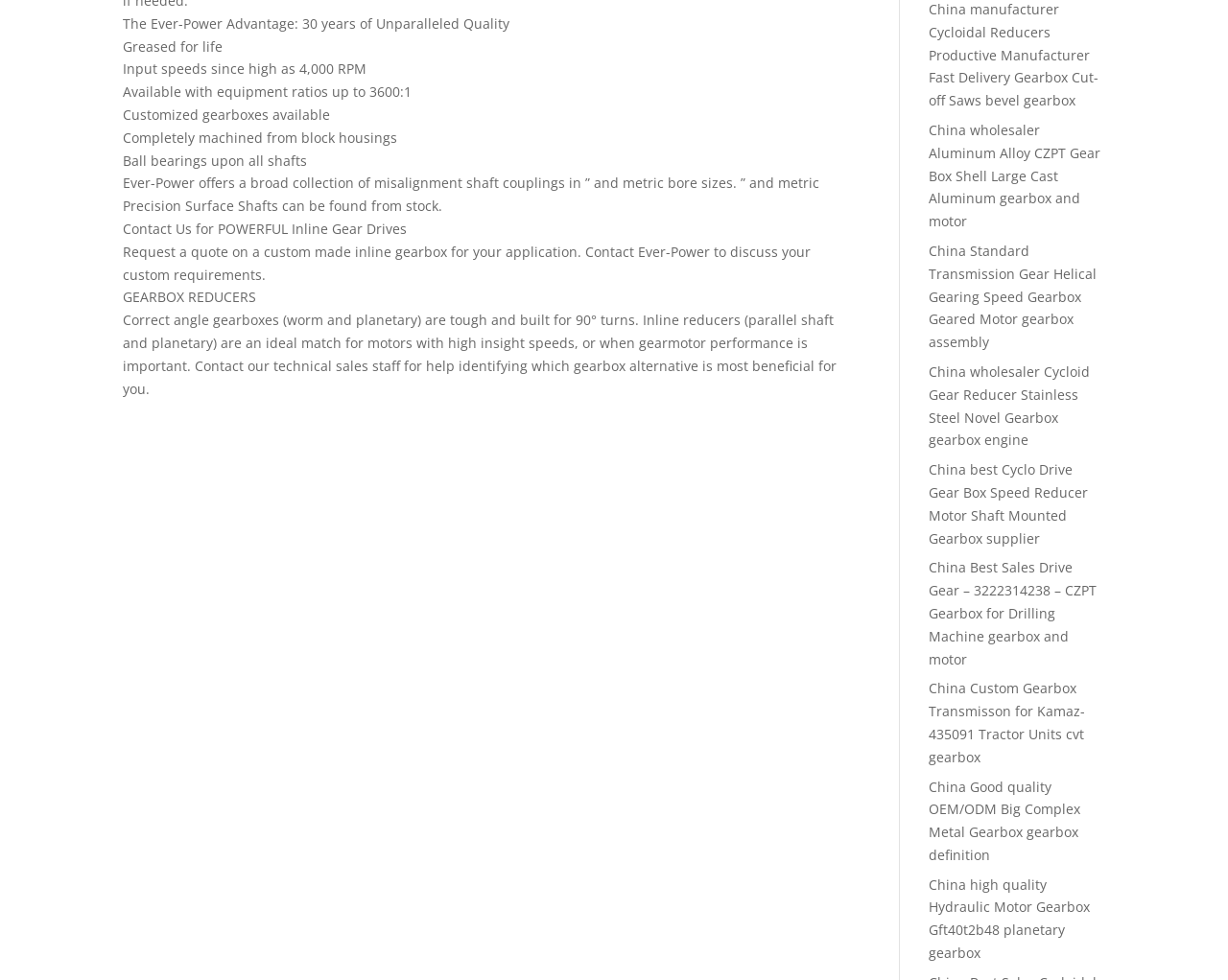Identify the bounding box coordinates necessary to click and complete the given instruction: "Request a quote on a custom made inline gearbox".

[0.1, 0.247, 0.66, 0.289]